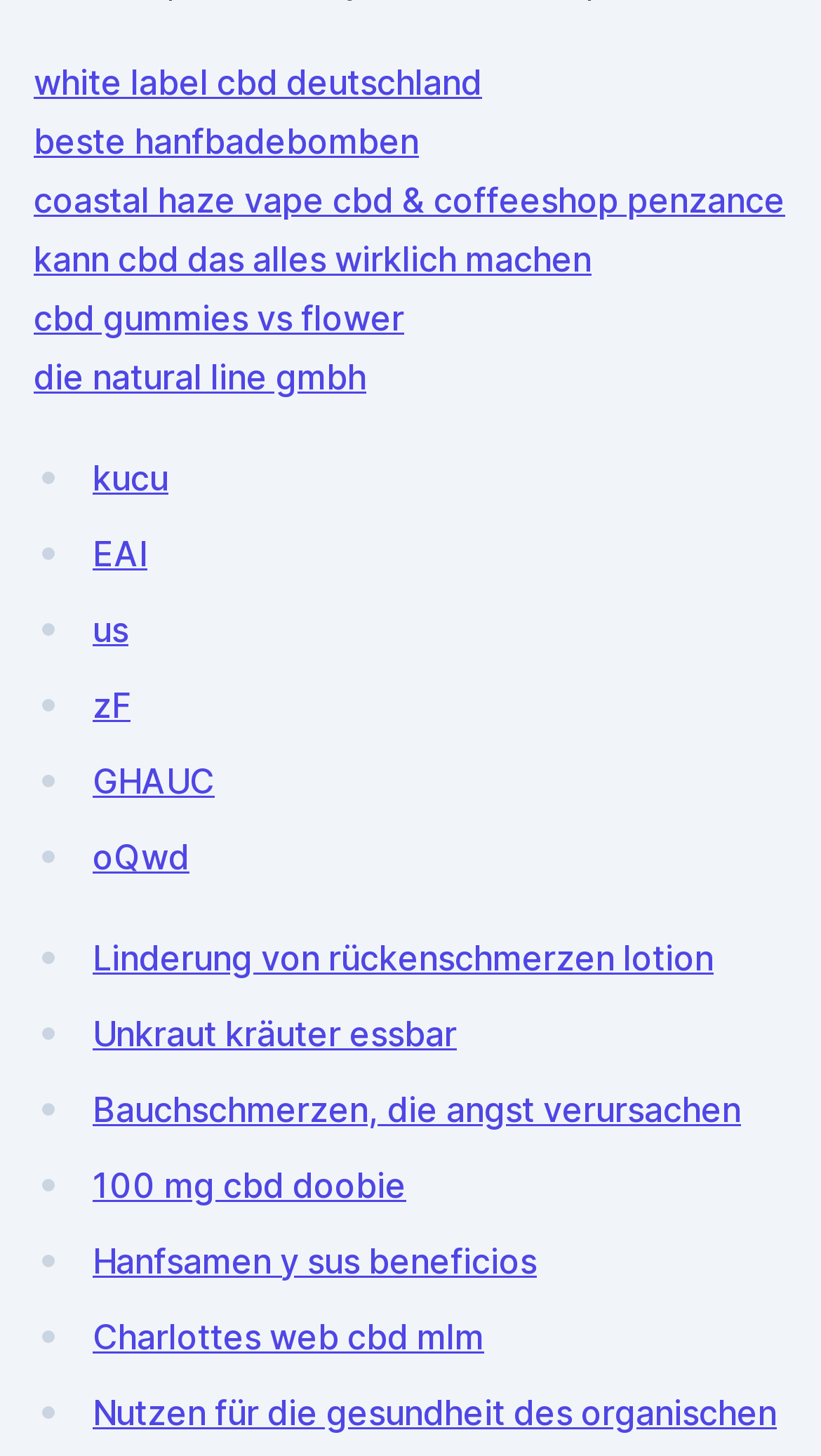Please identify the bounding box coordinates of the element on the webpage that should be clicked to follow this instruction: "explore coastal haze vape cbd & coffeeshop penzance". The bounding box coordinates should be given as four float numbers between 0 and 1, formatted as [left, top, right, bottom].

[0.041, 0.122, 0.956, 0.151]